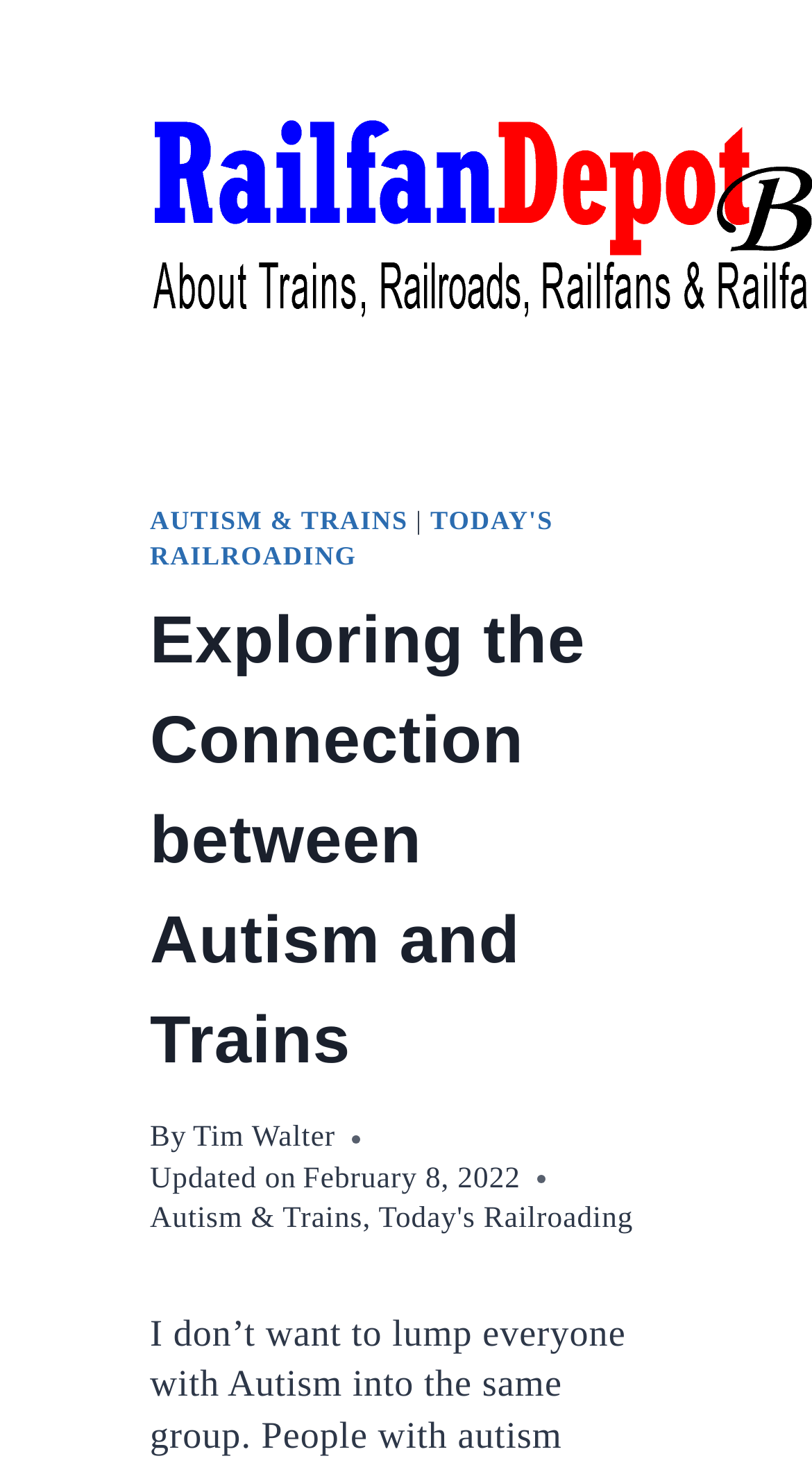Provide a thorough description of this webpage.

The webpage is a blog post titled "Exploring the Connection between Autism and Trains" on the Railfan Depot Blog. At the top, there is a header section with three links: "AUTISM & TRAINS", a separator "|", and "TODAY'S RAILROADING". Below the header, the title of the blog post "Exploring the Connection between Autism and Trains" is displayed prominently. 

The author's name, "Tim Walter", is mentioned to the right of the "By" label, which is positioned near the top of the page. The publication date, "February 8, 2022", is displayed below the author's name. 

There are two links at the bottom of the page, "Autism & Trains" and "Today's Railroading", which are aligned horizontally. The meta description suggests that the blog post discusses the stereotyping of people with autism and the importance of not lumping them into the same group.